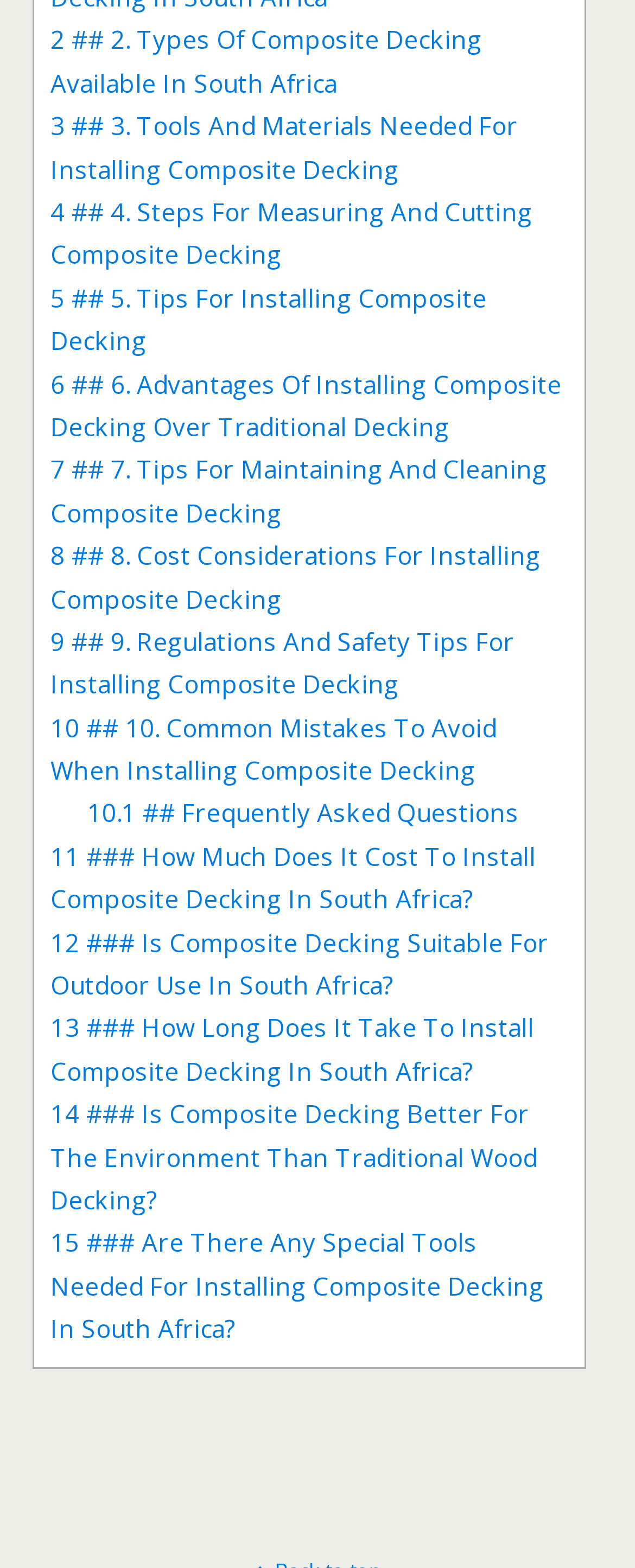Please give a succinct answer using a single word or phrase:
What is the topic of section 3?

Tools and materials